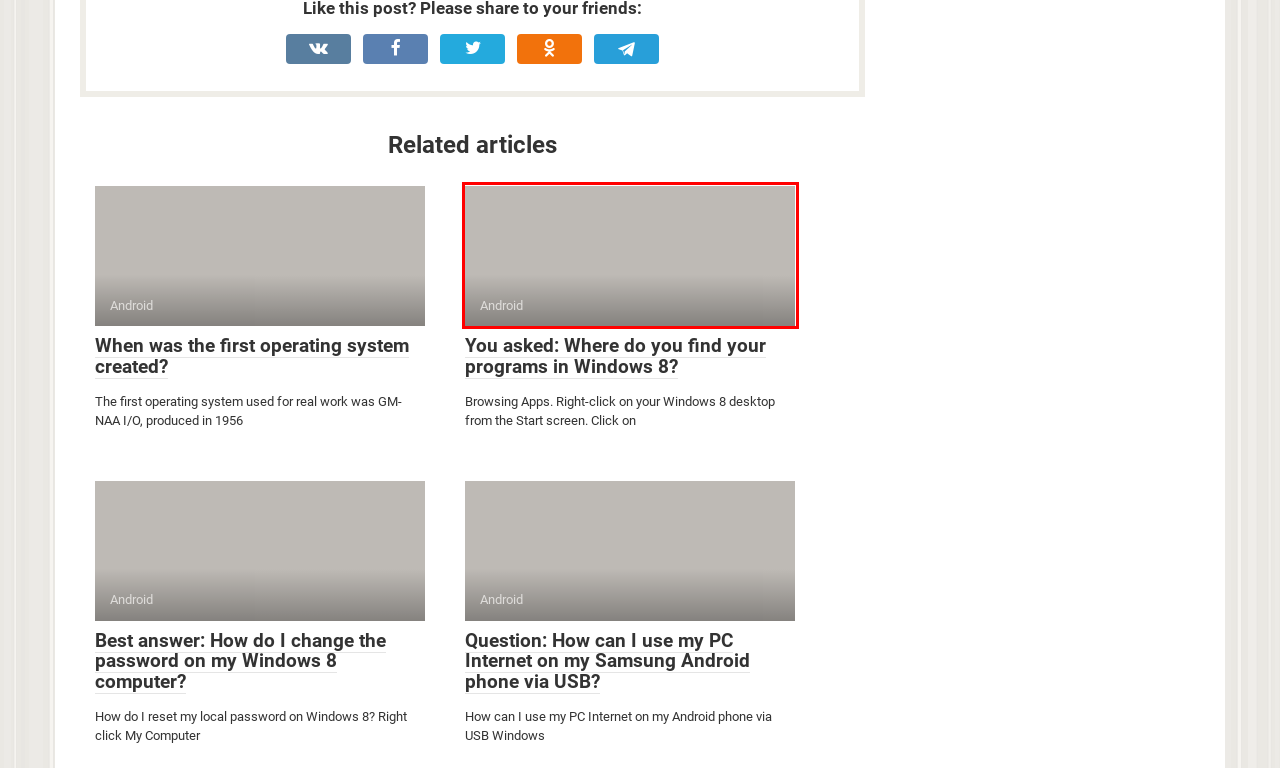Consider the screenshot of a webpage with a red bounding box and select the webpage description that best describes the new page that appears after clicking the element inside the red box. Here are the candidates:
A. Best answer: How do I change the password on my Windows 8 computer?
B. How To Remove Homegroup Icon Windows 10? - OS Today
C. About us - OS Today
D. Question: How can I use my PC Internet on my Samsung Android phone via USB?
E. How To Update Mac Ios? - OS Today
F. When was the first operating system created?
G. Photoshop guide Archives - OS Today
H. You asked: Where do you find your programs in Windows 8?

H